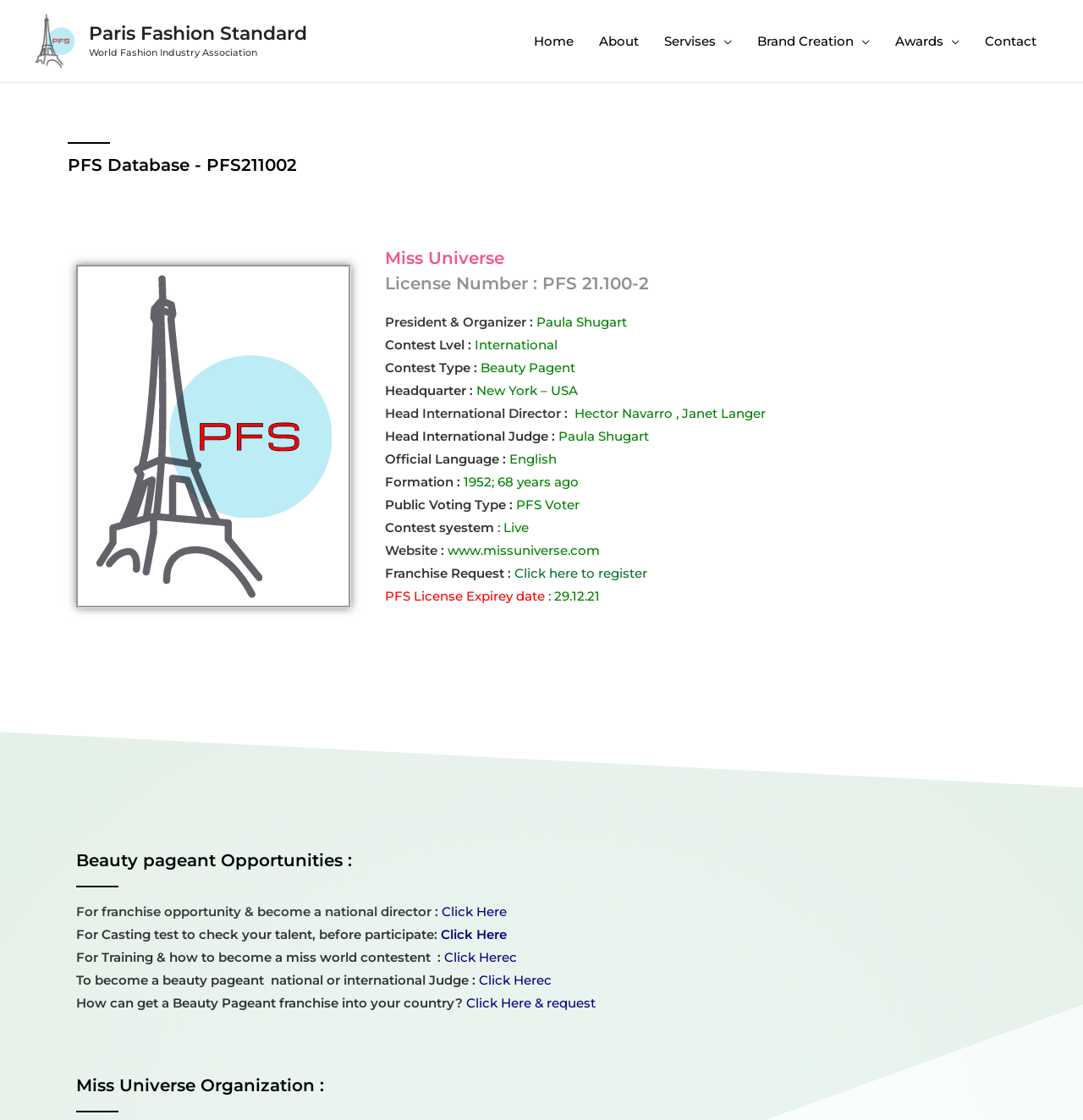Find and indicate the bounding box coordinates of the region you should select to follow the given instruction: "Read all posts".

None